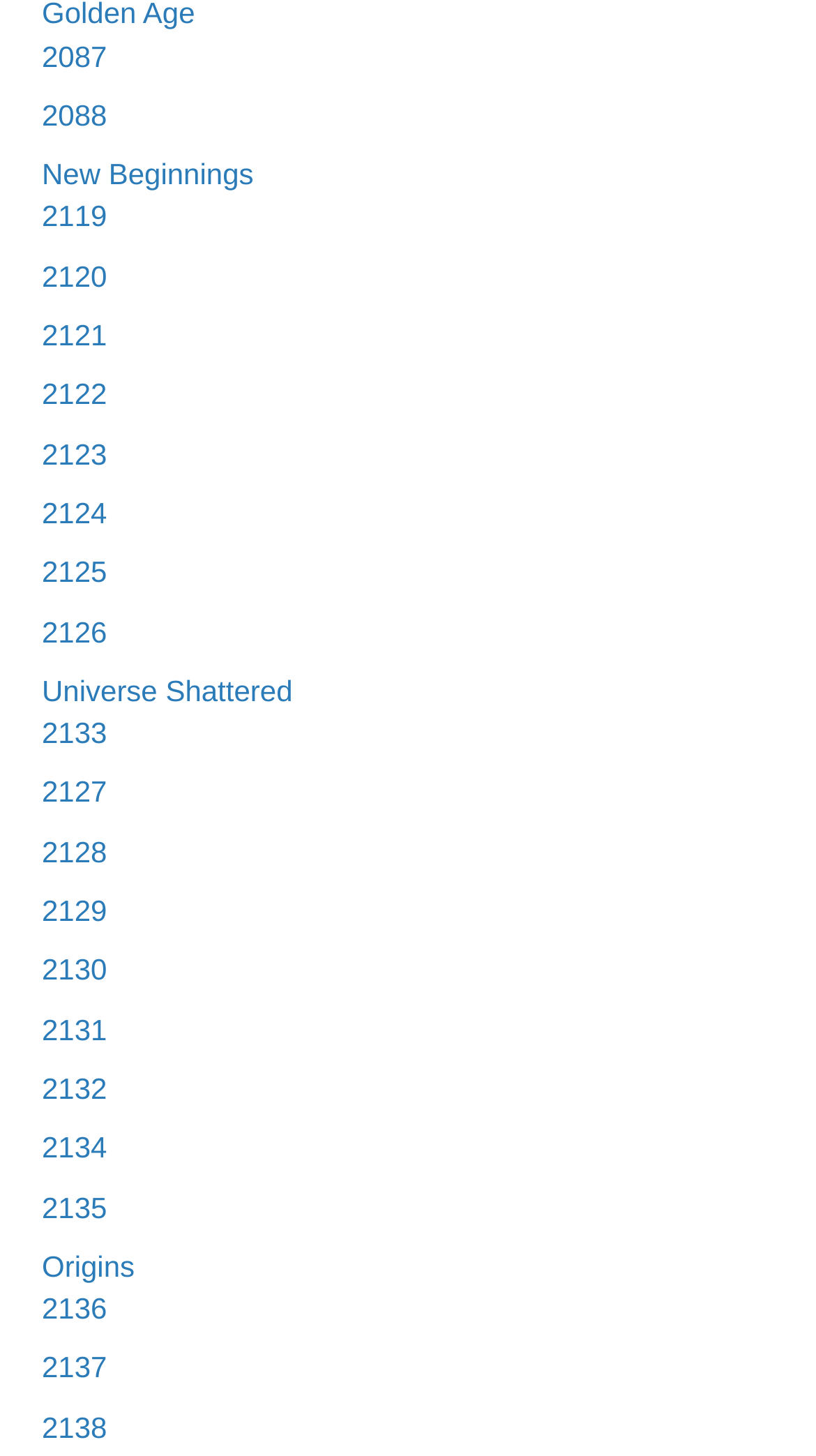Please give a one-word or short phrase response to the following question: 
What is the first link on the webpage?

2087